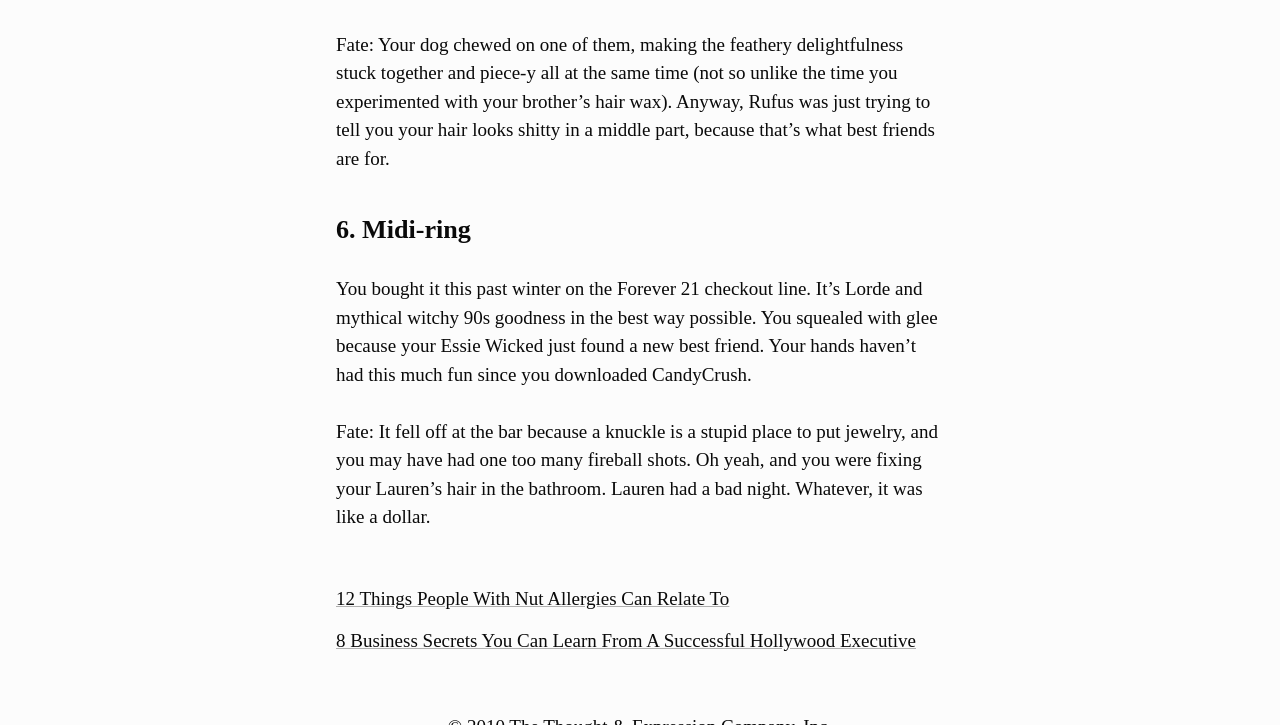What is the name of the singer mentioned in the second paragraph?
Using the details shown in the screenshot, provide a comprehensive answer to the question.

The second paragraph mentions the singer Lorde, describing the narrator's excitement about buying a midi-ring that matches their Essie Wicked nail polish.